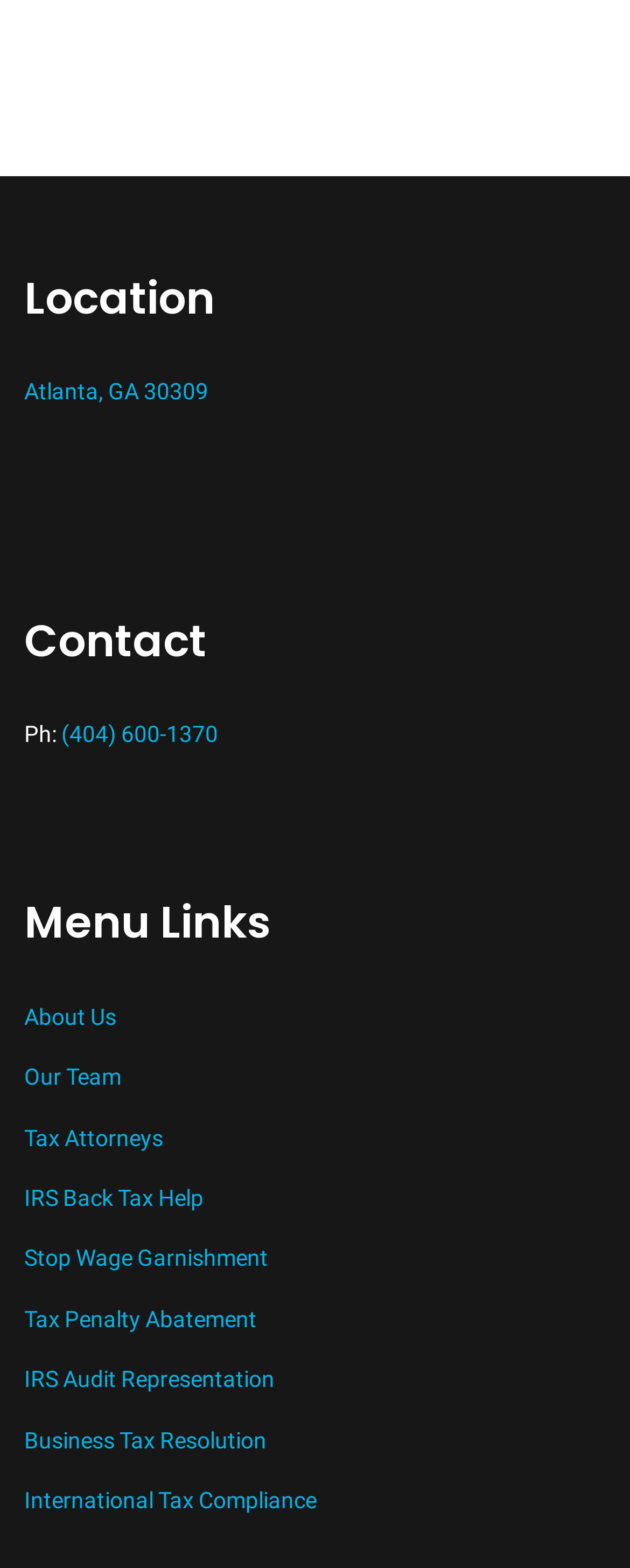Based on the element description alt="Review Pure Tax on Google", identify the bounding box coordinates for the UI element. The coordinates should be in the format (top-left x, top-left y, bottom-right x, bottom-right y) and within the 0 to 1 range.

[0.038, 0.292, 0.962, 0.361]